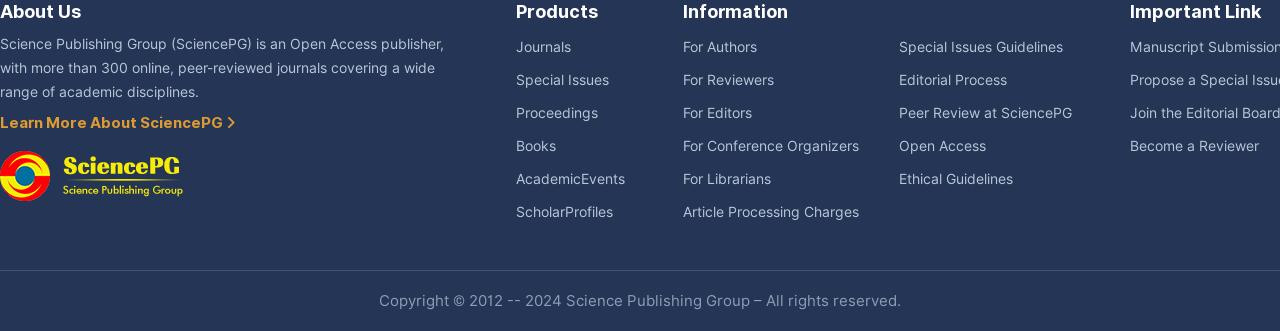Determine the bounding box coordinates of the area to click in order to meet this instruction: "View Journals".

[0.403, 0.118, 0.446, 0.166]